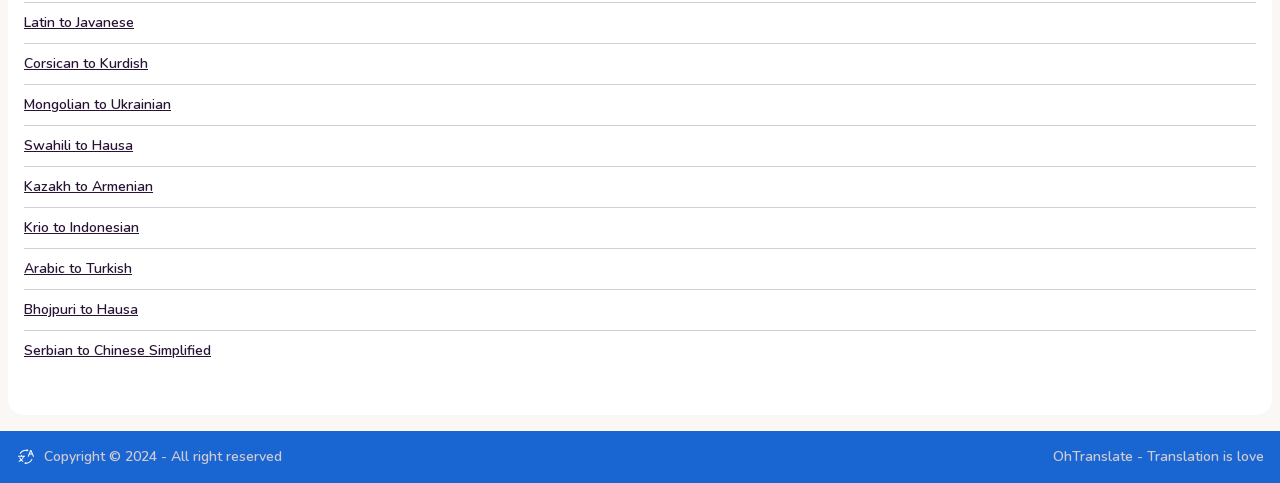Can you find the bounding box coordinates for the element that needs to be clicked to execute this instruction: "translate from Latin to Javanese"? The coordinates should be given as four float numbers between 0 and 1, i.e., [left, top, right, bottom].

[0.019, 0.027, 0.105, 0.066]